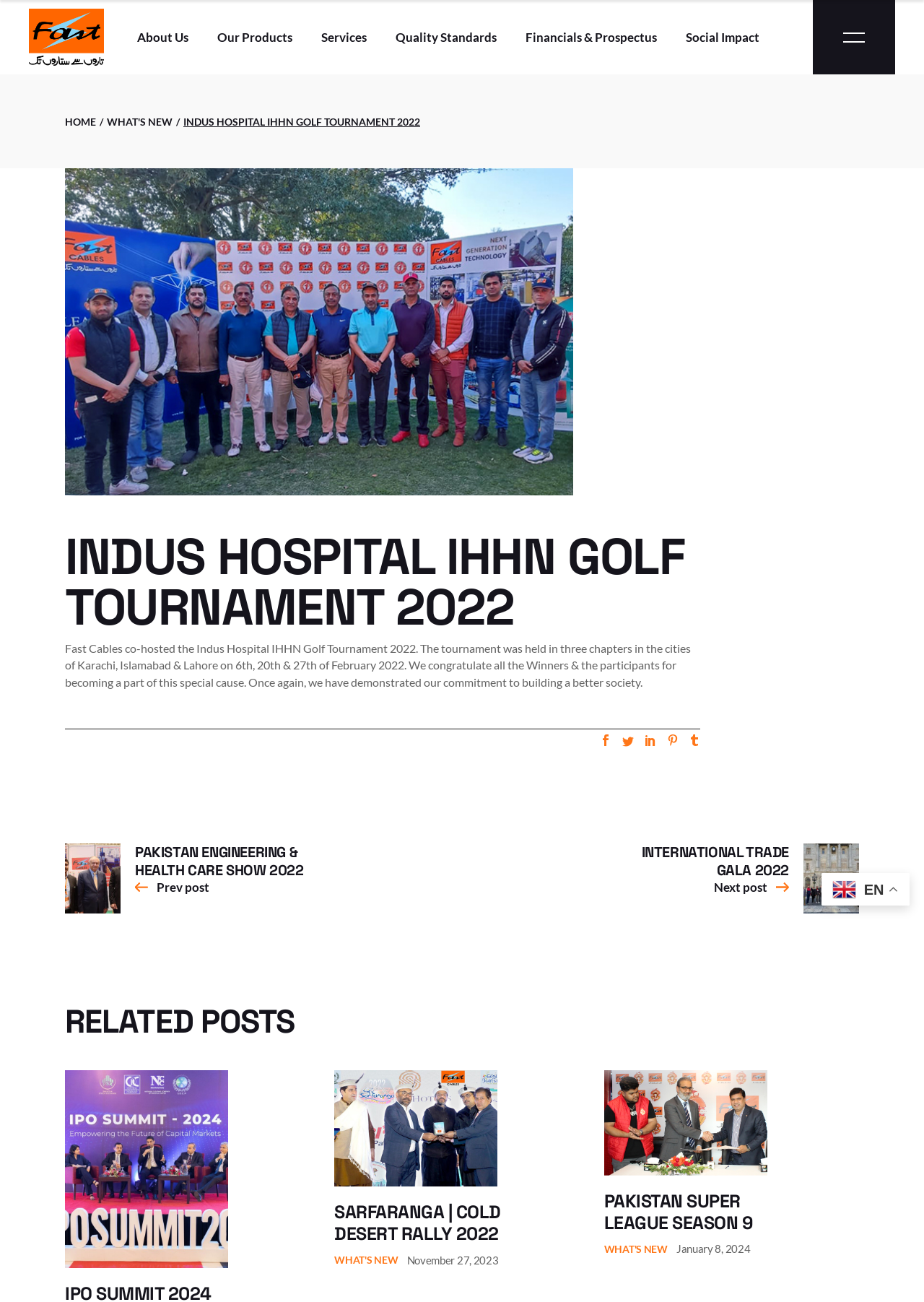What is the purpose of the Fast Tasdeeq service?
Please answer the question with a detailed response using the information from the screenshot.

The question cannot be answered directly from the webpage as there is no information provided about the purpose of the Fast Tasdeeq service. However, it can be inferred that it is a service provided by Fast Cables as it appears in the navigation menu.